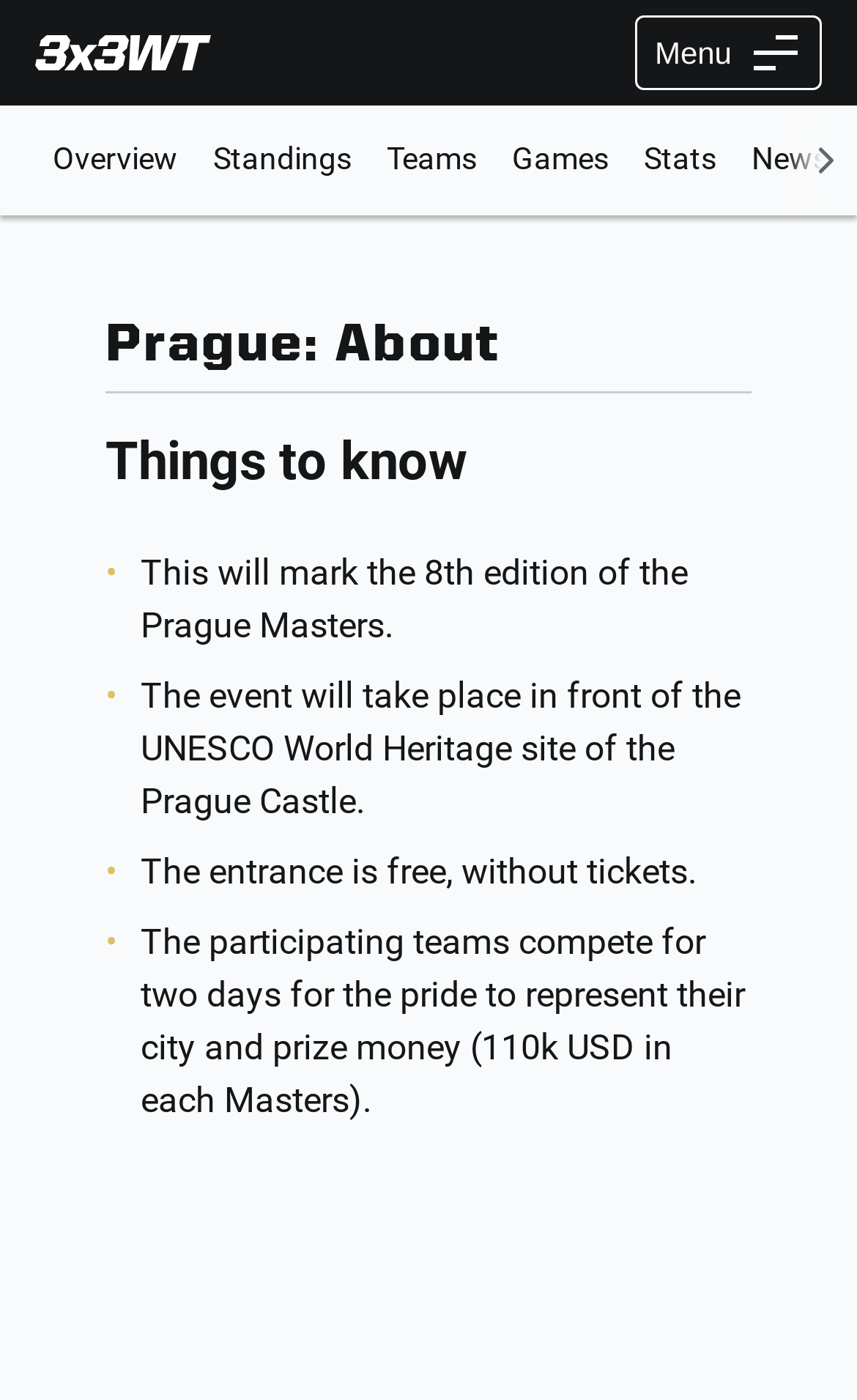Locate the bounding box coordinates of the clickable area to execute the instruction: "Read about 'Things to know'". Provide the coordinates as four float numbers between 0 and 1, represented as [left, top, right, bottom].

[0.123, 0.305, 0.877, 0.352]